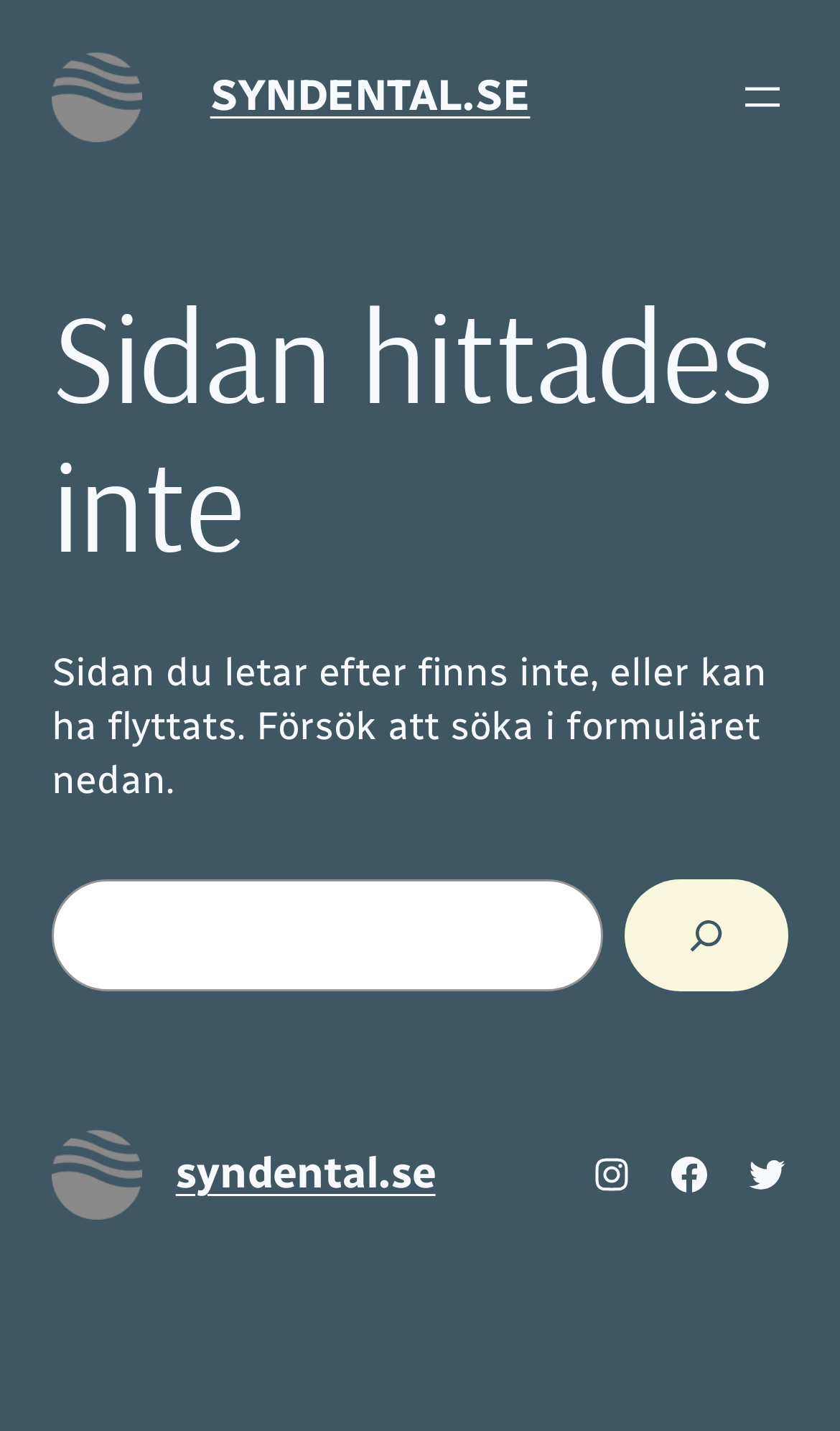Find the bounding box coordinates for the area that should be clicked to accomplish the instruction: "Search using the search box".

[0.062, 0.614, 0.718, 0.692]